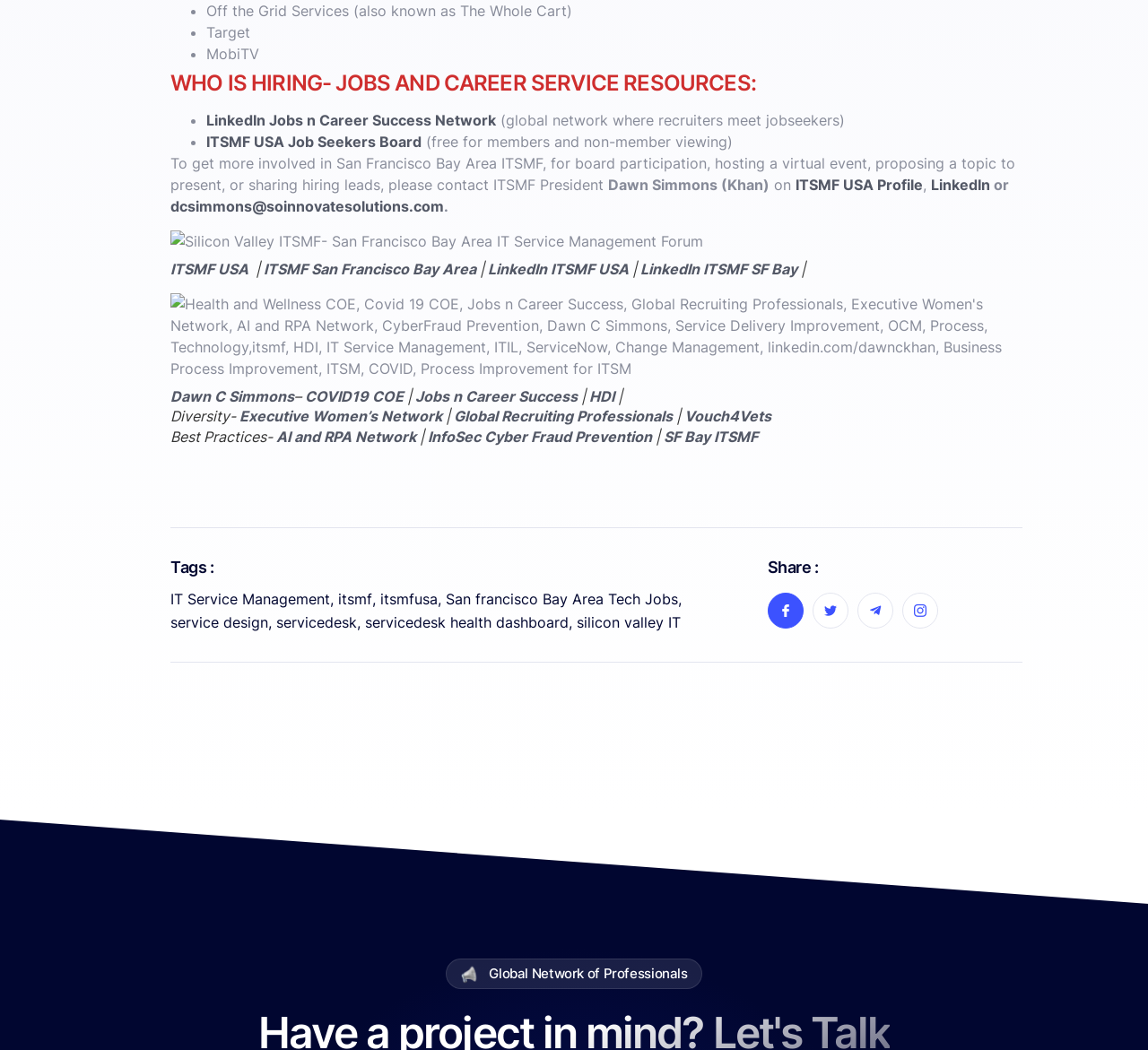Please mark the bounding box coordinates of the area that should be clicked to carry out the instruction: "Contact ITSMF President".

[0.693, 0.167, 0.804, 0.185]